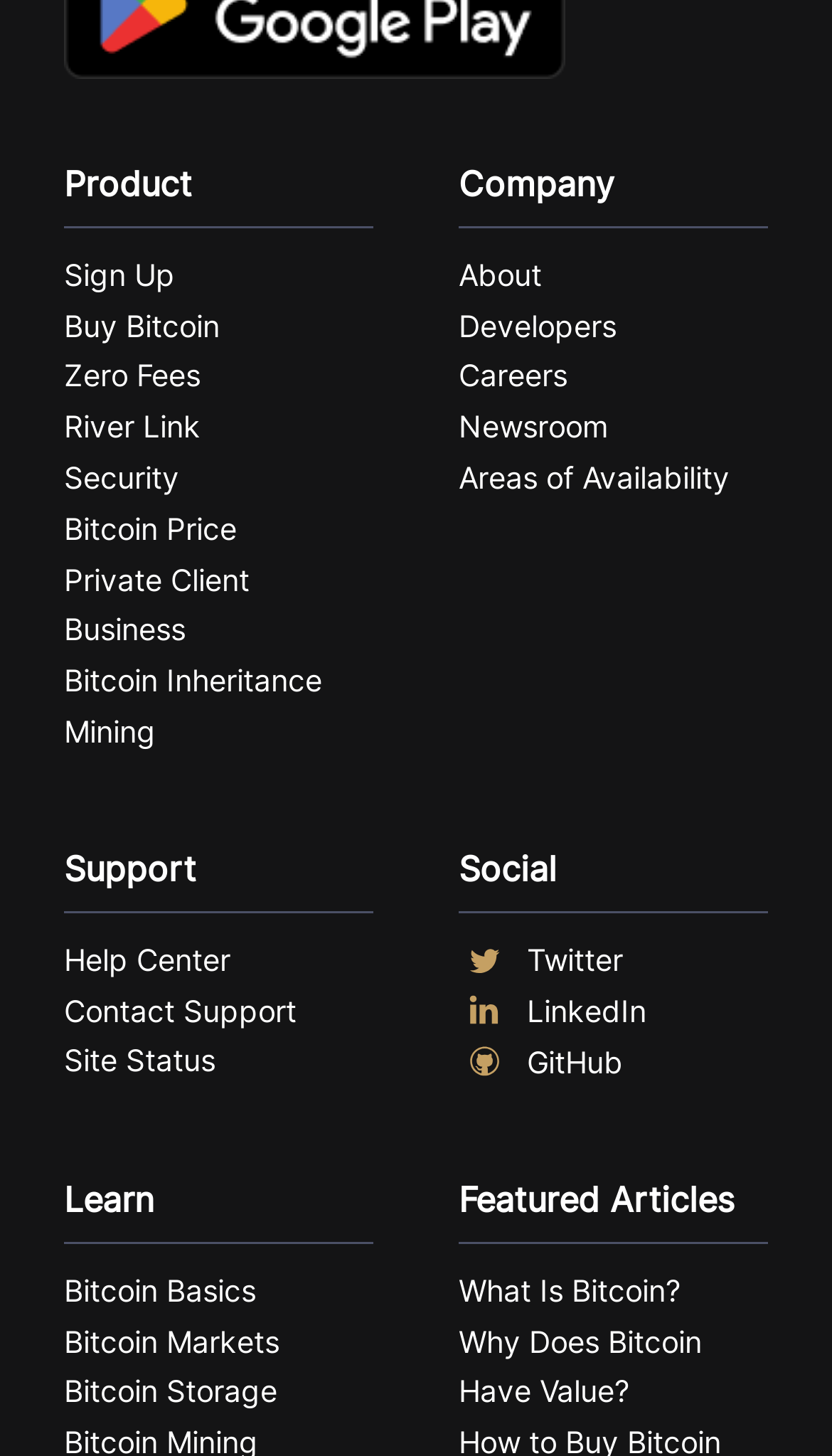Provide a brief response in the form of a single word or phrase:
What is the last link under the 'Learn' heading?

Bitcoin Storage